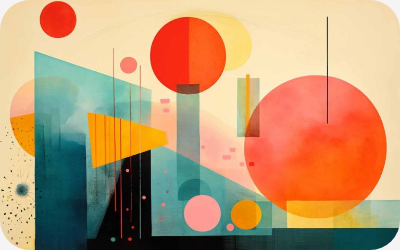Generate an elaborate description of what you see in the image.

The image showcases a vibrant abstract artwork titled "Radiant-120-rebaixat-a-3." It features a dynamic composition of geometric shapes, including large red and orange circles, a range of smaller pink, yellow, and blue circular forms, and various angular elements in teal and black. The background is a soft, warm beige that contrasts beautifully with the bold colors, enhancing the overall sense of movement and depth in the piece. The artwork's combination of shapes and colors creates an engaging visual rhythm, inviting viewers to explore the interplay of forms and hues.